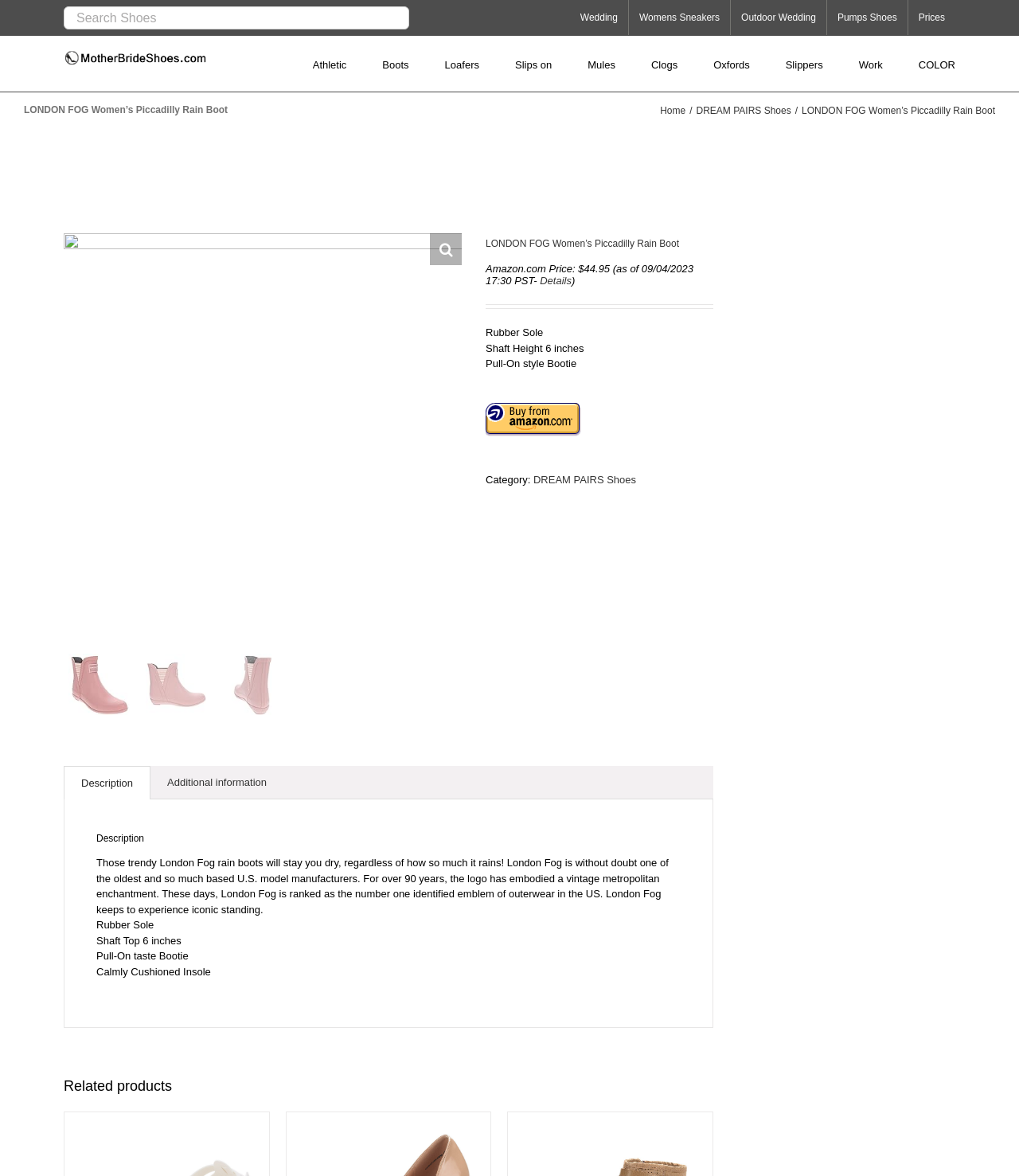Please find the bounding box coordinates of the element's region to be clicked to carry out this instruction: "View women's sneakers".

[0.617, 0.0, 0.716, 0.03]